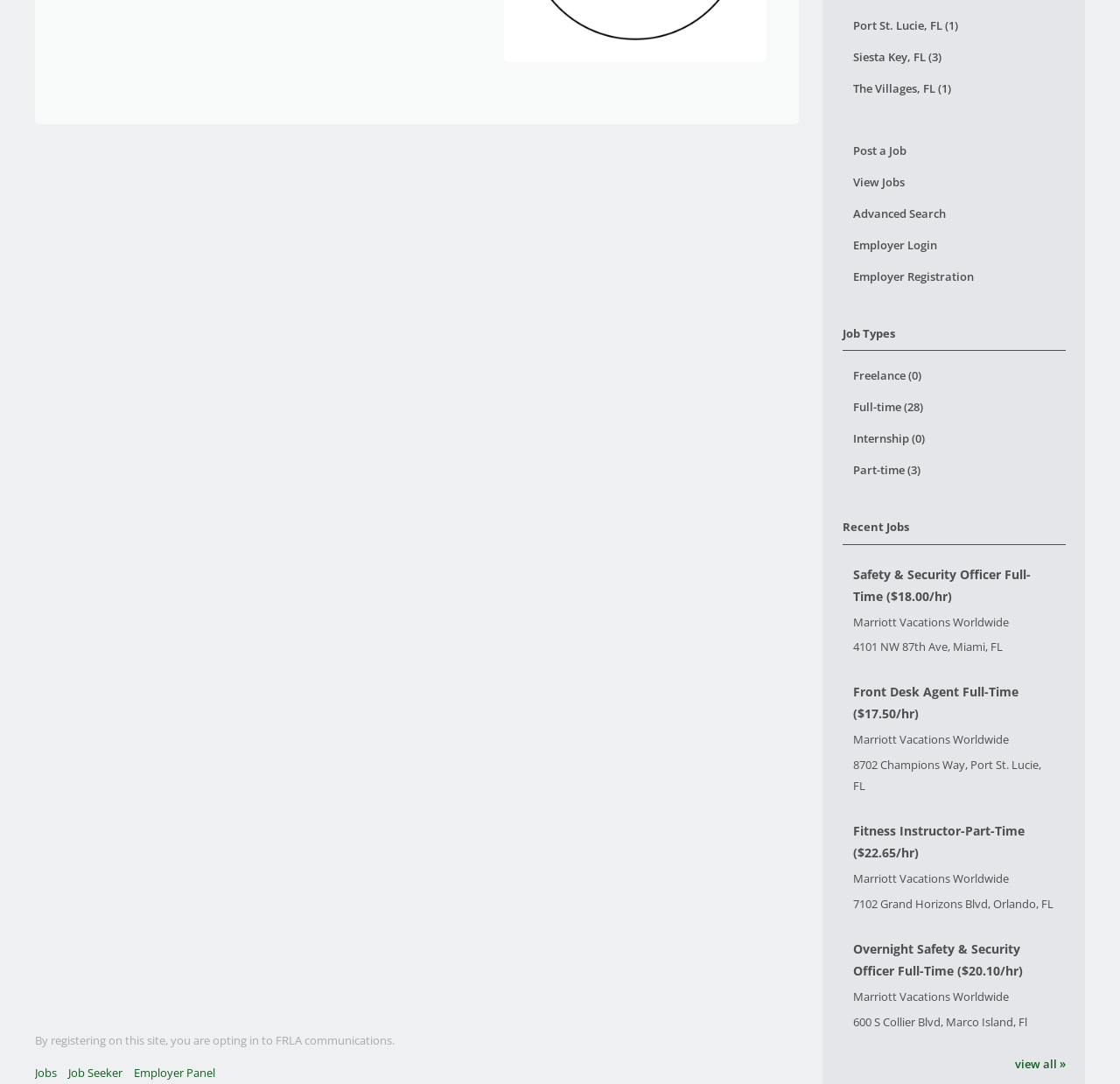Show the bounding box coordinates for the HTML element described as: "Port St. Lucie, FL (1)".

[0.752, 0.01, 0.951, 0.039]